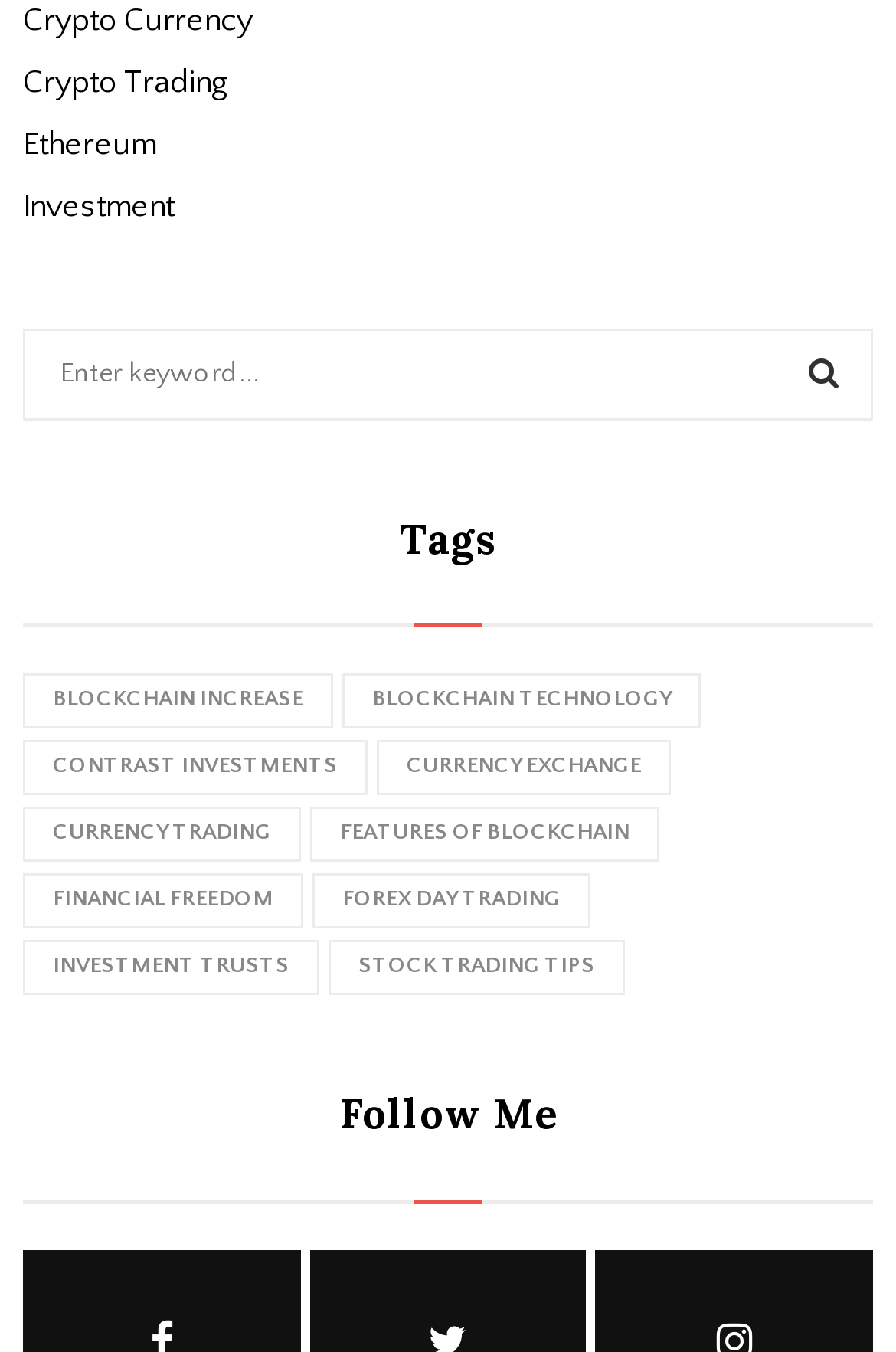Highlight the bounding box coordinates of the region I should click on to meet the following instruction: "Click the SEARCH button".

[0.864, 0.243, 0.974, 0.311]